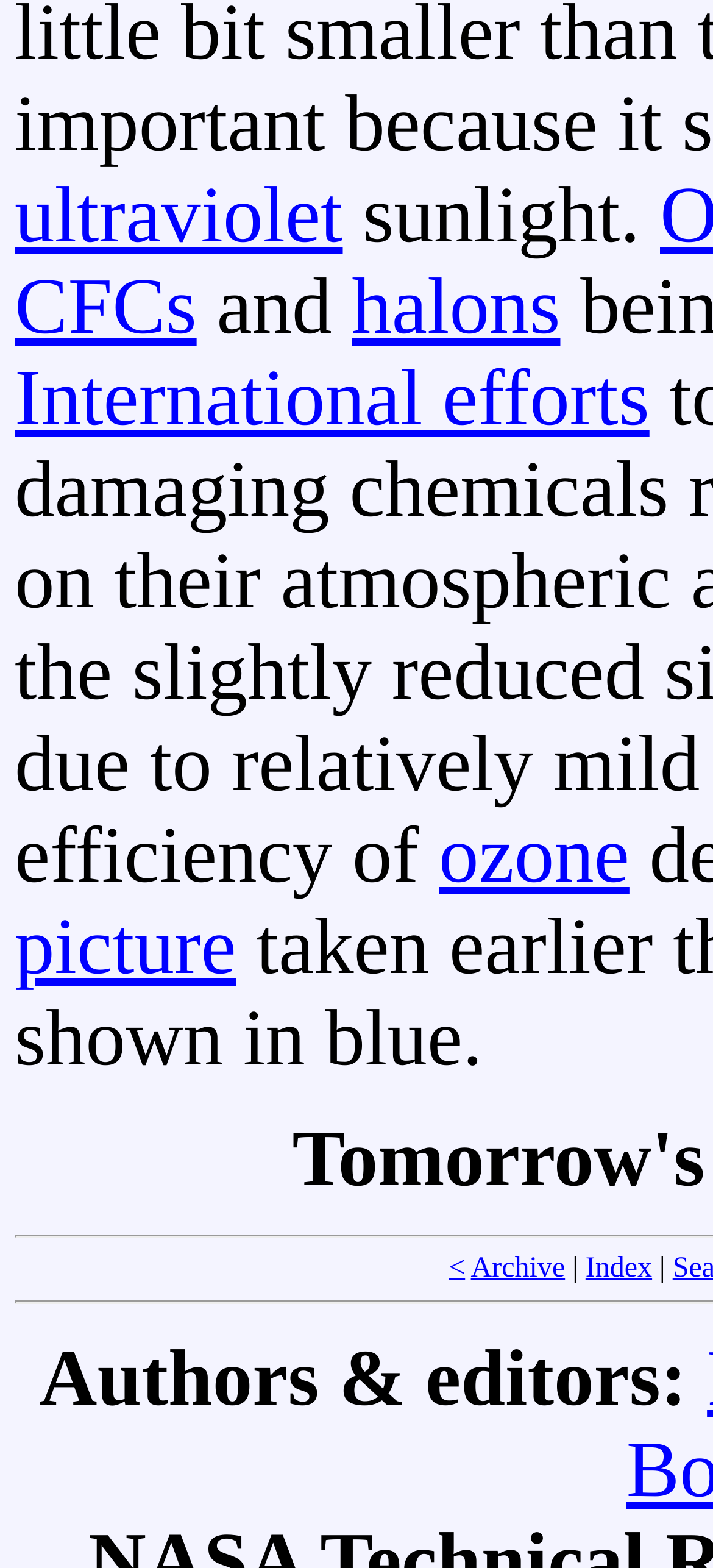Show the bounding box coordinates of the region that should be clicked to follow the instruction: "visit International efforts."

[0.021, 0.227, 0.911, 0.283]